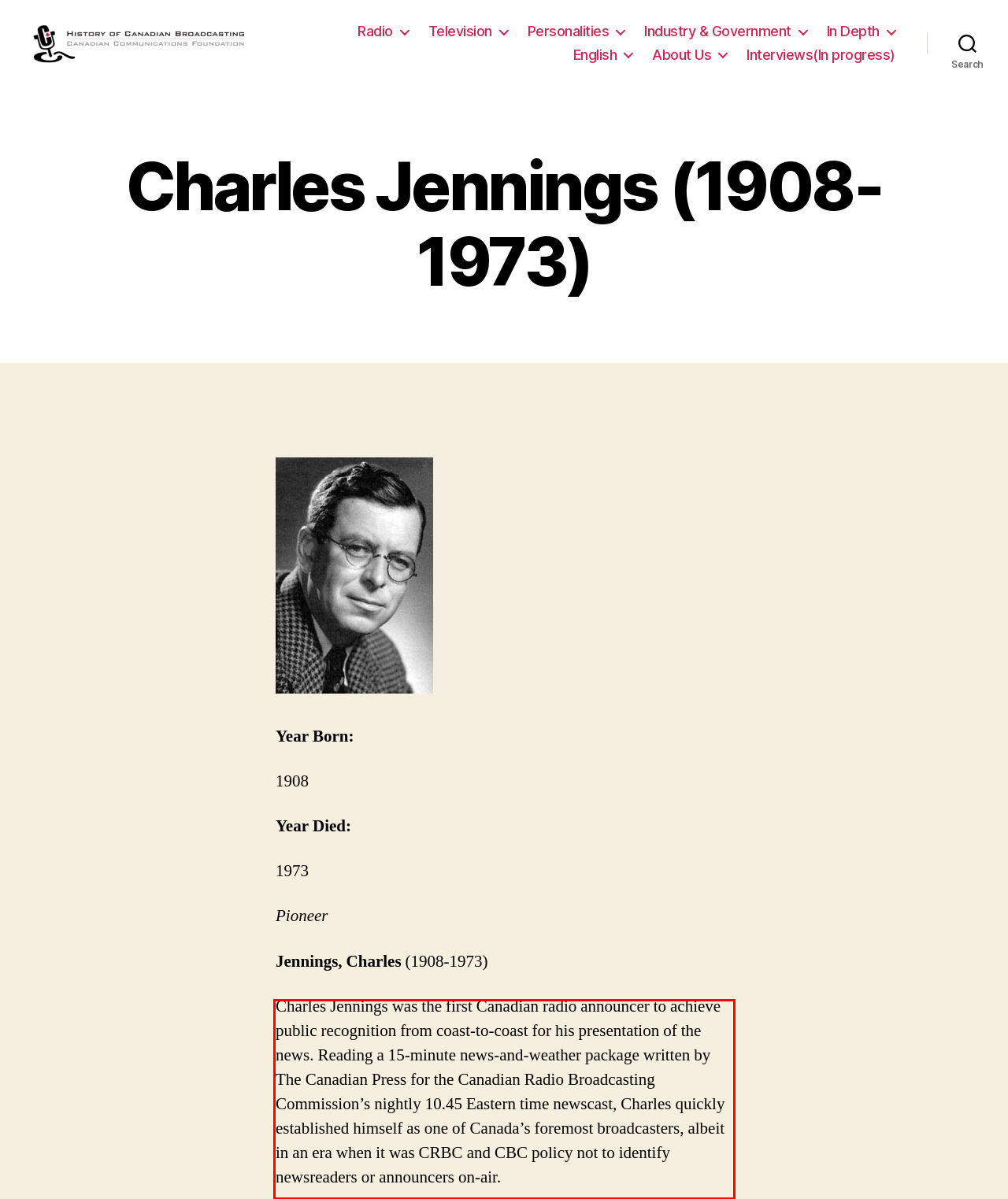You have a screenshot of a webpage with a UI element highlighted by a red bounding box. Use OCR to obtain the text within this highlighted area.

Charles Jennings was the first Canadian radio announcer to achieve public recognition from coast-to-coast for his presentation of the news. Reading a 15-minute news-and-weather package written by The Canadian Press for the Canadian Radio Broadcasting Commission’s nightly 10.45 Eastern time newscast, Charles quickly established himself as one of Canada’s foremost broadcasters, albeit in an era when it was CRBC and CBC policy not to identify newsreaders or announcers on-air.